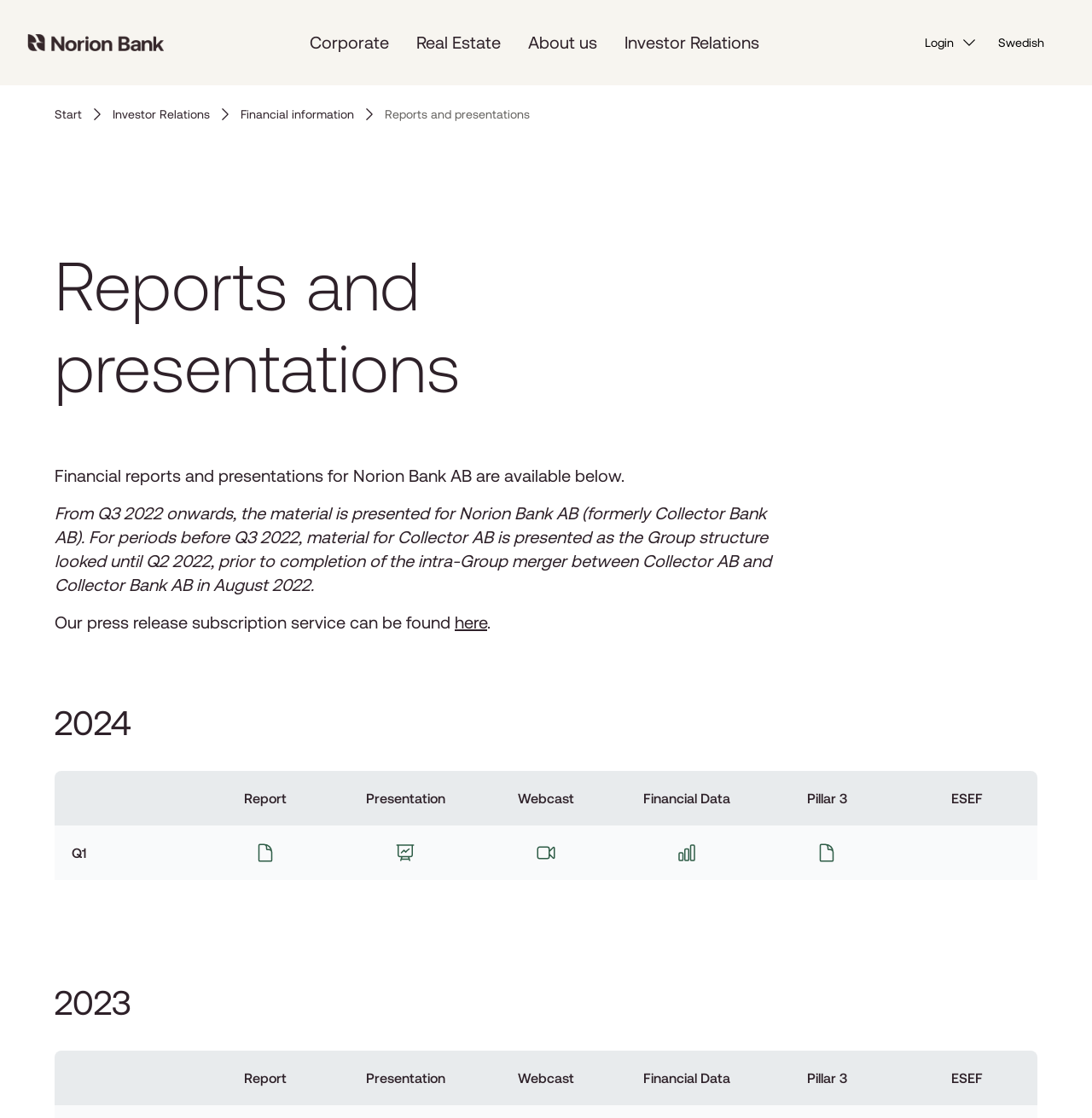Identify the bounding box coordinates of the area you need to click to perform the following instruction: "Click the Login button".

[0.838, 0.024, 0.905, 0.052]